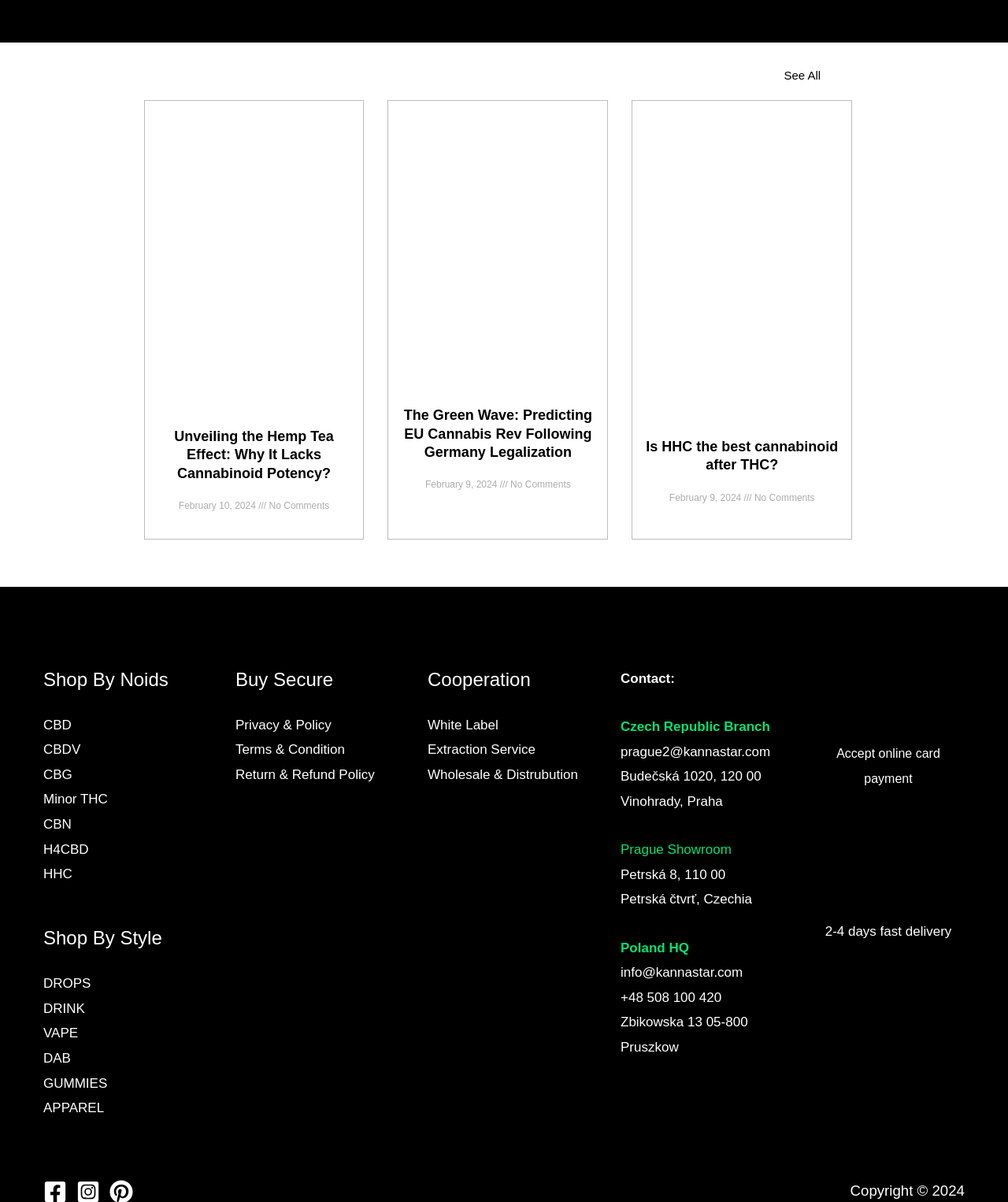Determine the bounding box coordinates of the clickable area required to perform the following instruction: "Browse products by cannabinoid type". The coordinates should be represented as four float numbers between 0 and 1: [left, top, right, bottom].

[0.043, 0.593, 0.195, 0.738]